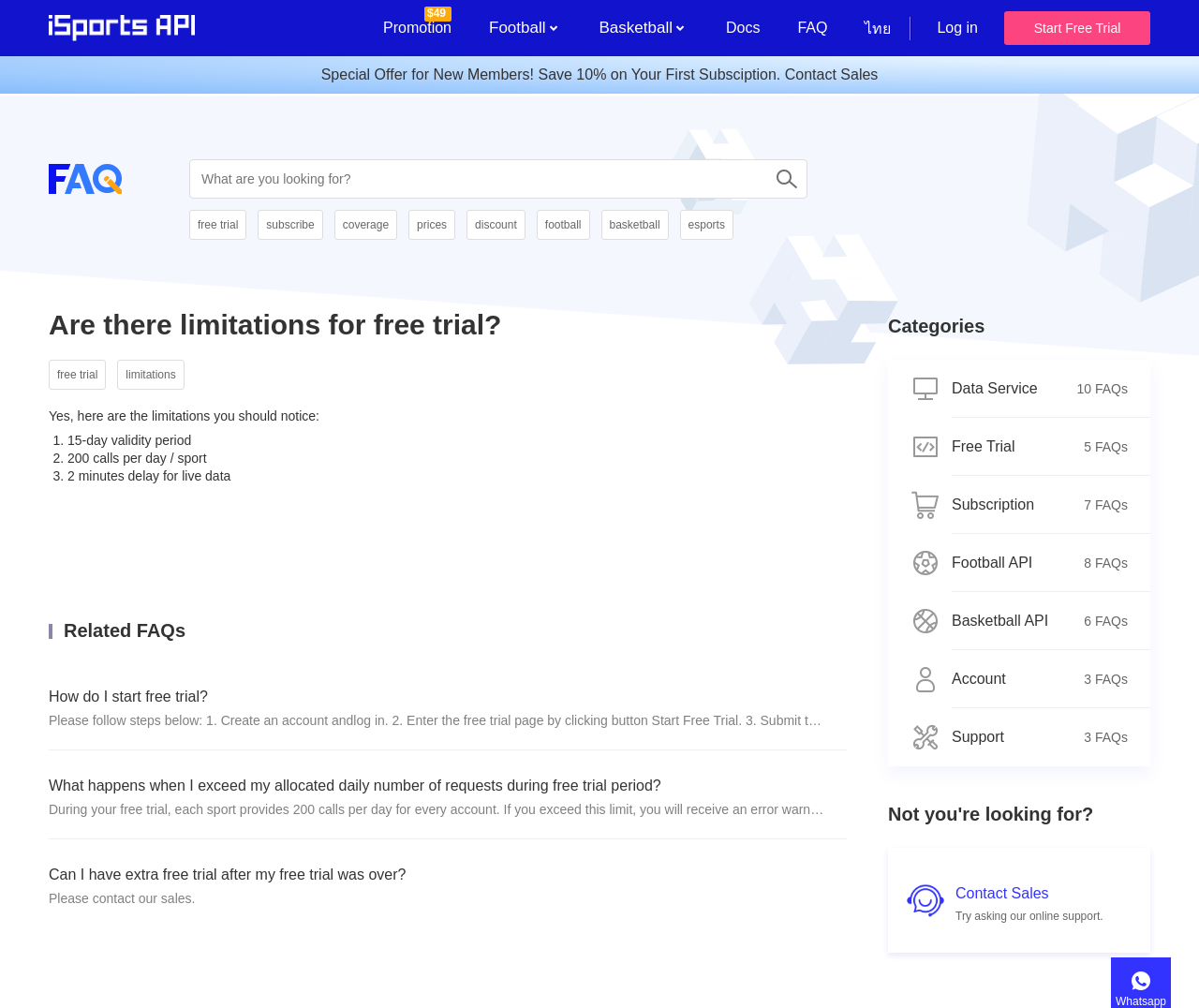Your task is to extract the text of the main heading from the webpage.

Are there limitations for free trial?